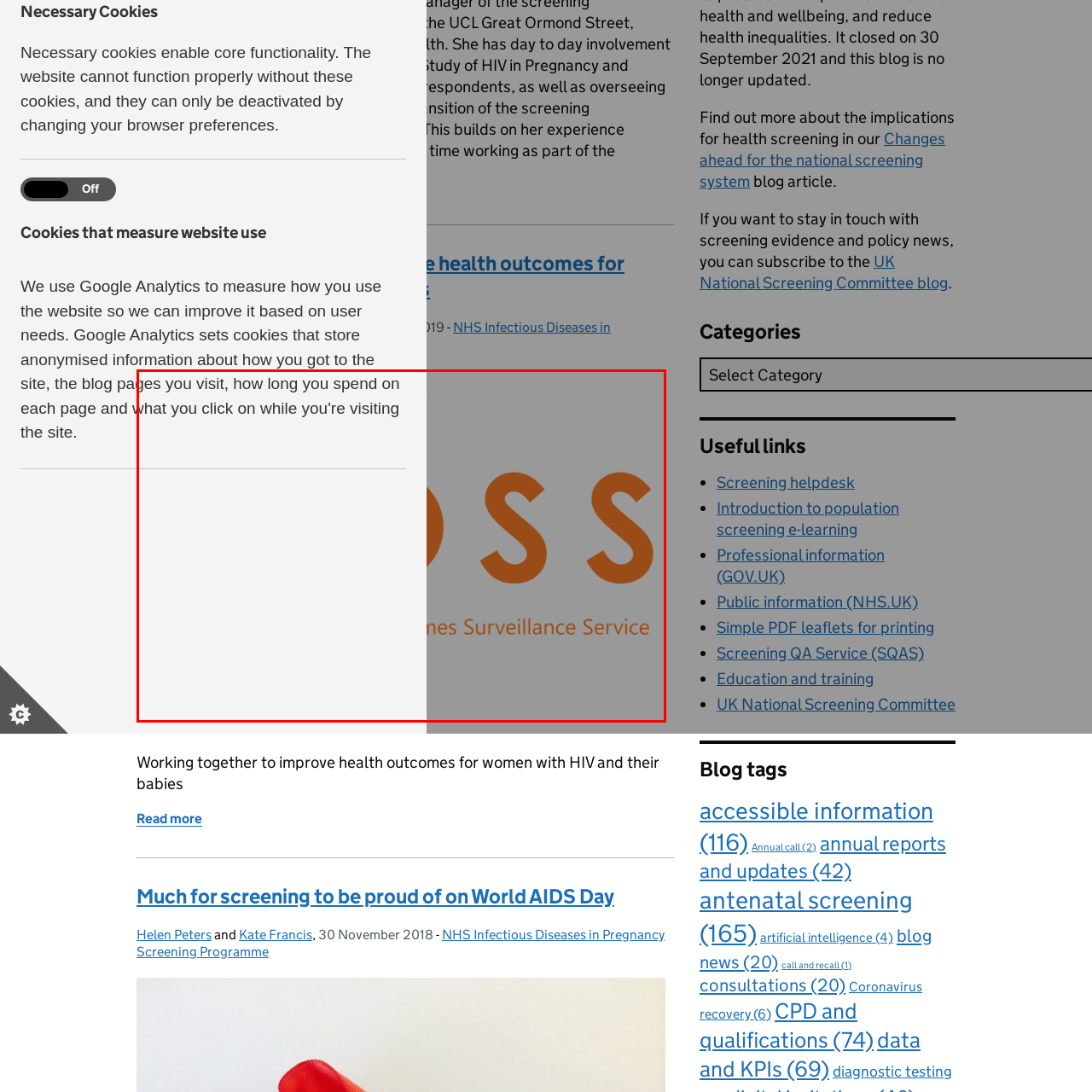What is the full title of 'ISOSS'?
View the image highlighted by the red bounding box and provide your answer in a single word or a brief phrase.

Integrated Screening Outcomes Surveillance Service